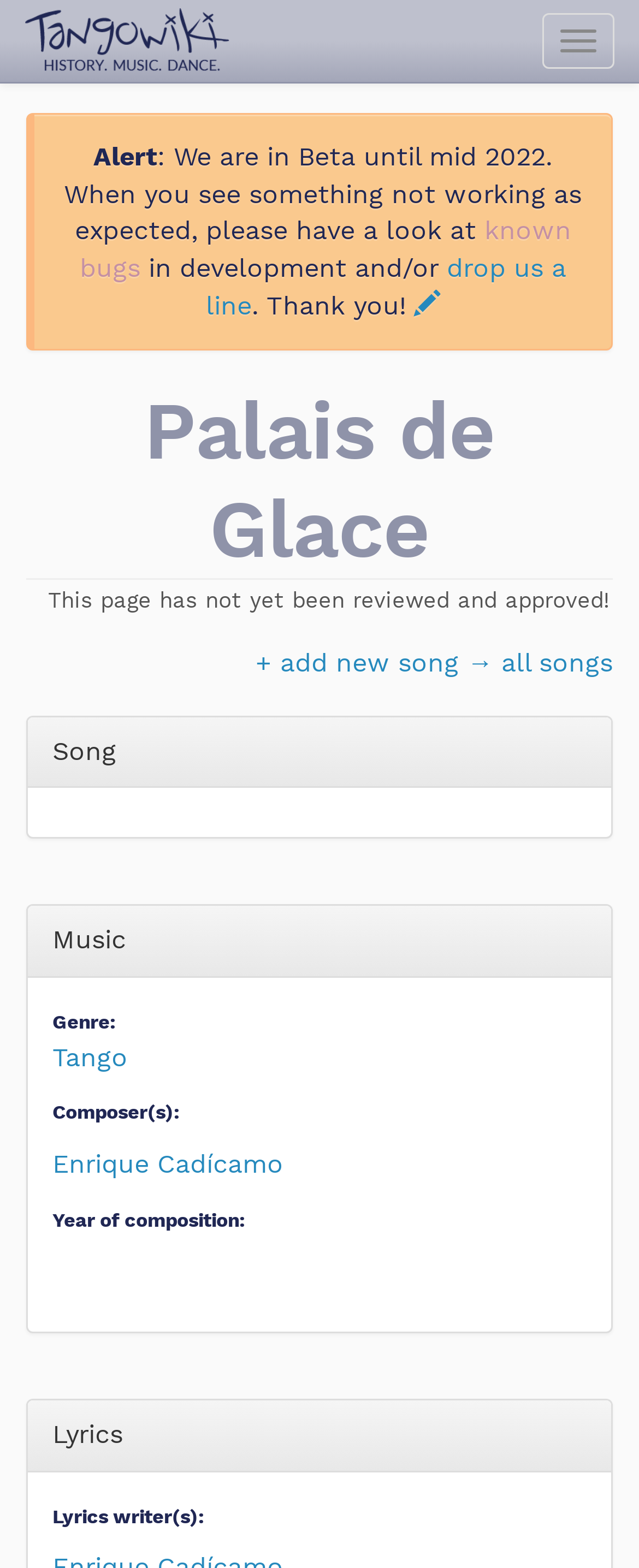What is the genre of the song?
Look at the image and answer the question with a single word or phrase.

Tango